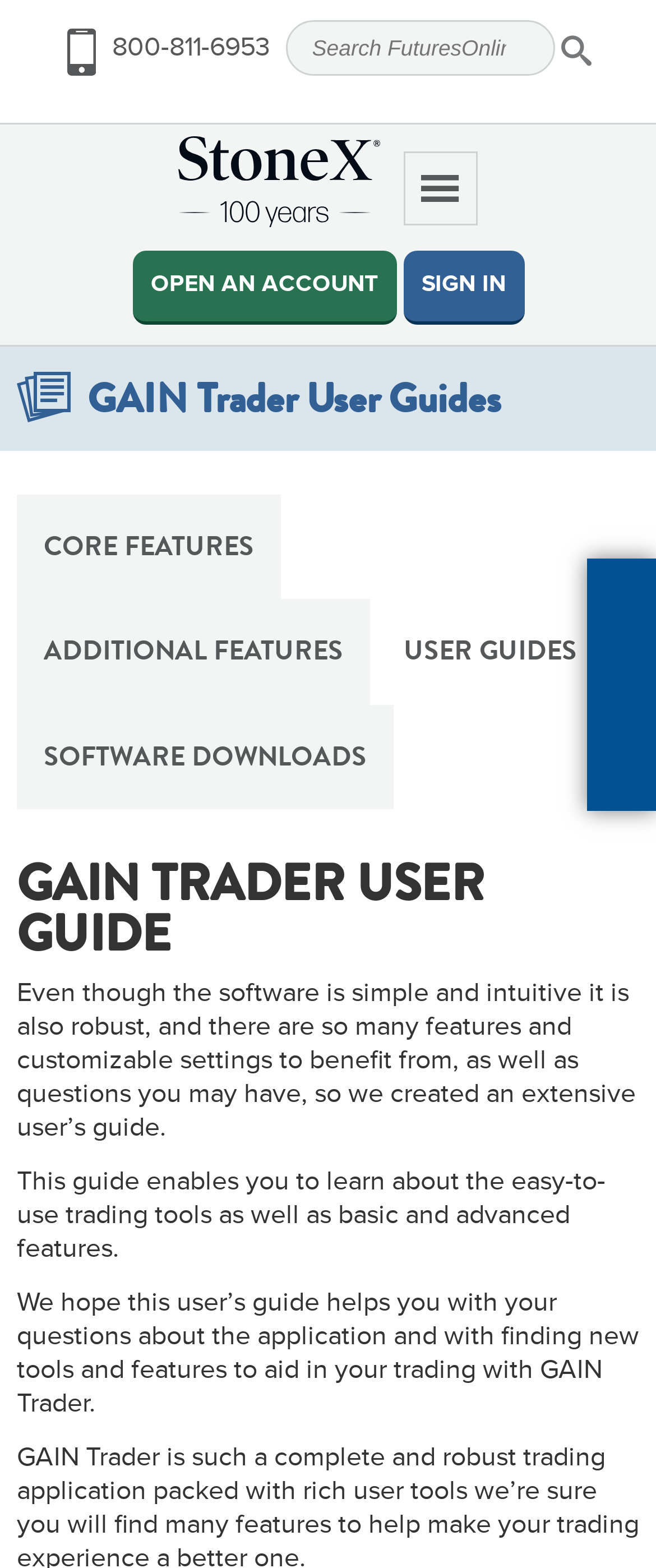Please identify the coordinates of the bounding box for the clickable region that will accomplish this instruction: "Sign in".

[0.614, 0.16, 0.799, 0.207]